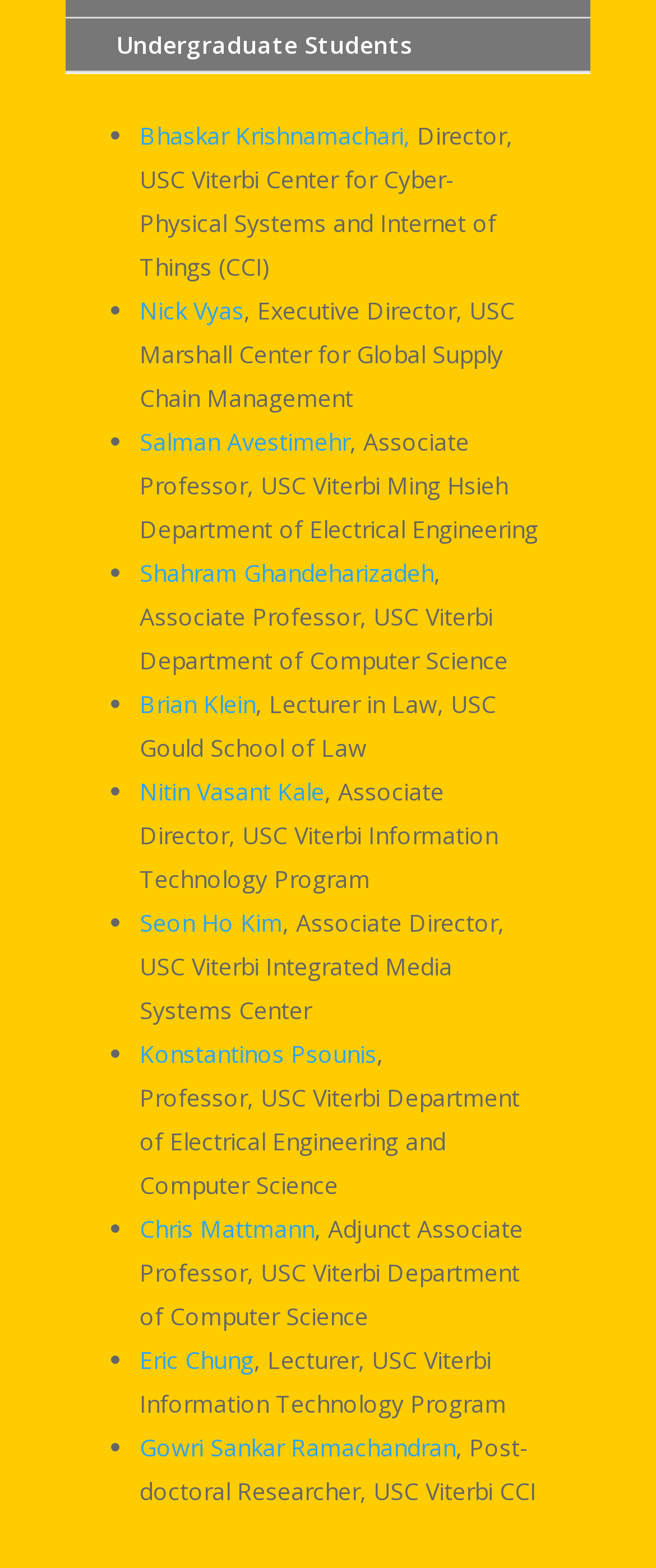Give a one-word or short-phrase answer to the following question: 
How many list markers are there?

15